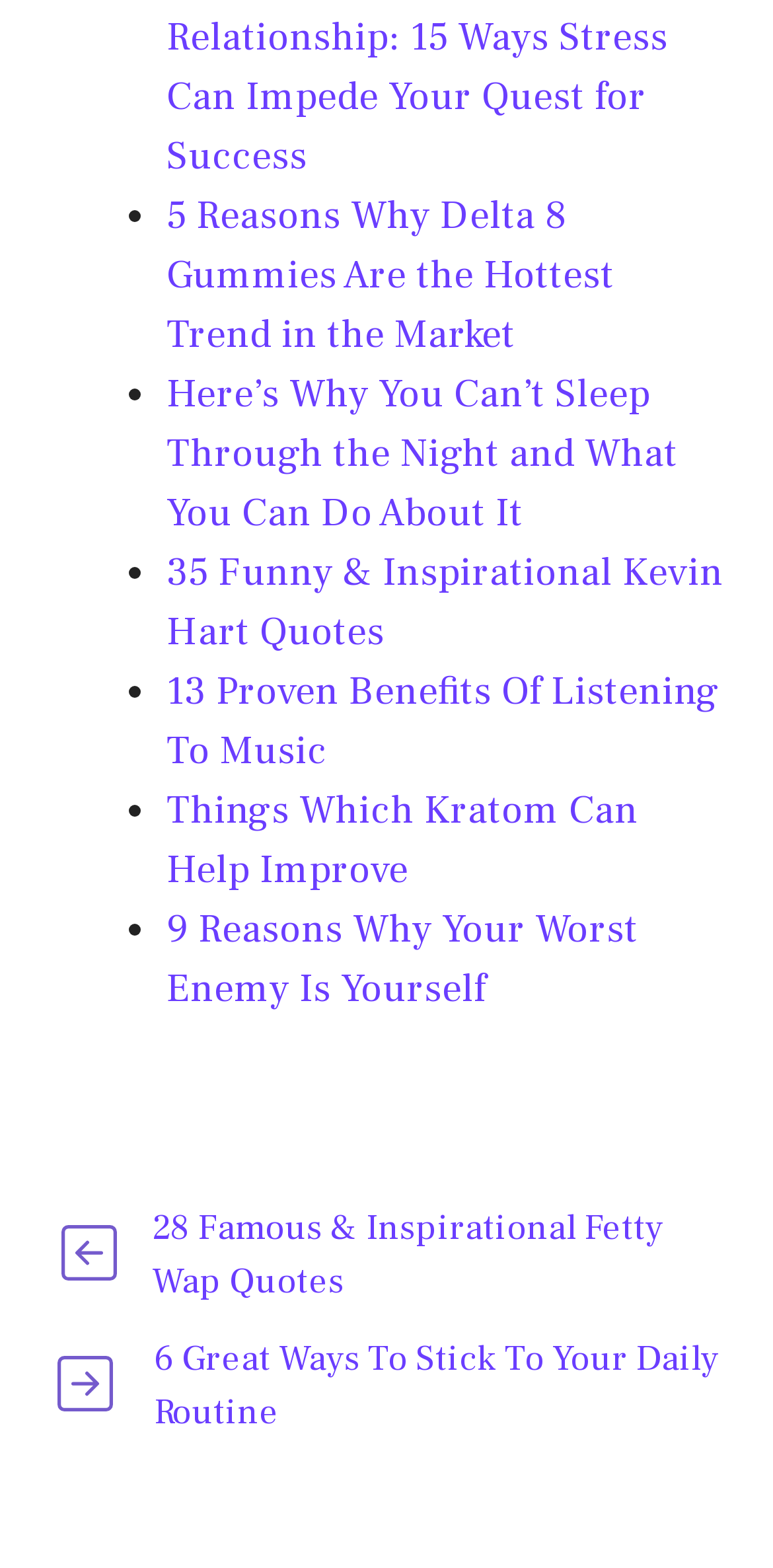Identify the bounding box coordinates for the region to click in order to carry out this instruction: "Read the article about Kevin Hart Quotes". Provide the coordinates using four float numbers between 0 and 1, formatted as [left, top, right, bottom].

[0.215, 0.349, 0.936, 0.42]